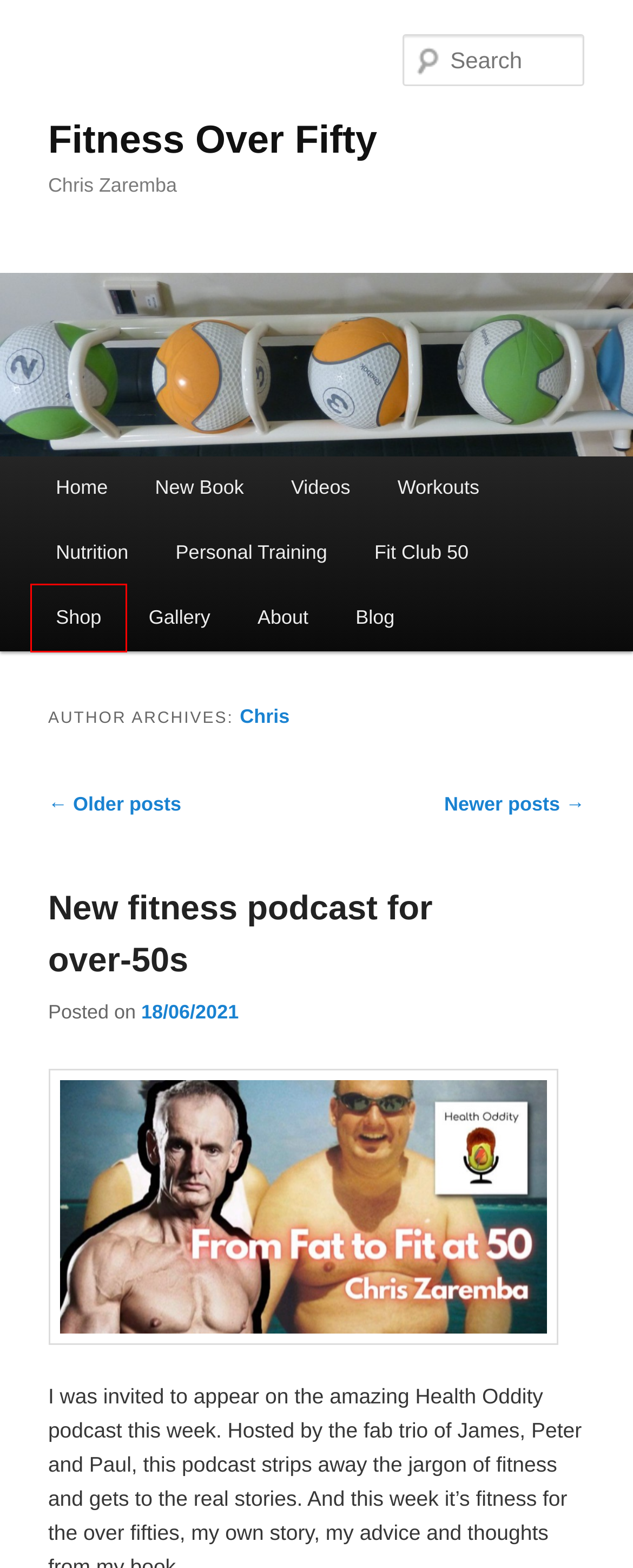Given a screenshot of a webpage featuring a red bounding box, identify the best matching webpage description for the new page after the element within the red box is clicked. Here are the options:
A. Blog | Fitness Over Fifty | Chris Zaremba
B. New Book | Fitness Over Fifty
C. Nutrition | Fitness Over Fifty
D. Workouts | Fitness Over Fifty
E. Fit Club 50 | Fitness Over Fifty
F. Gallery | Fitness Over Fifty
G. Shop | Fitness Over Fifty
H. Videos | Fitness Over Fifty

G